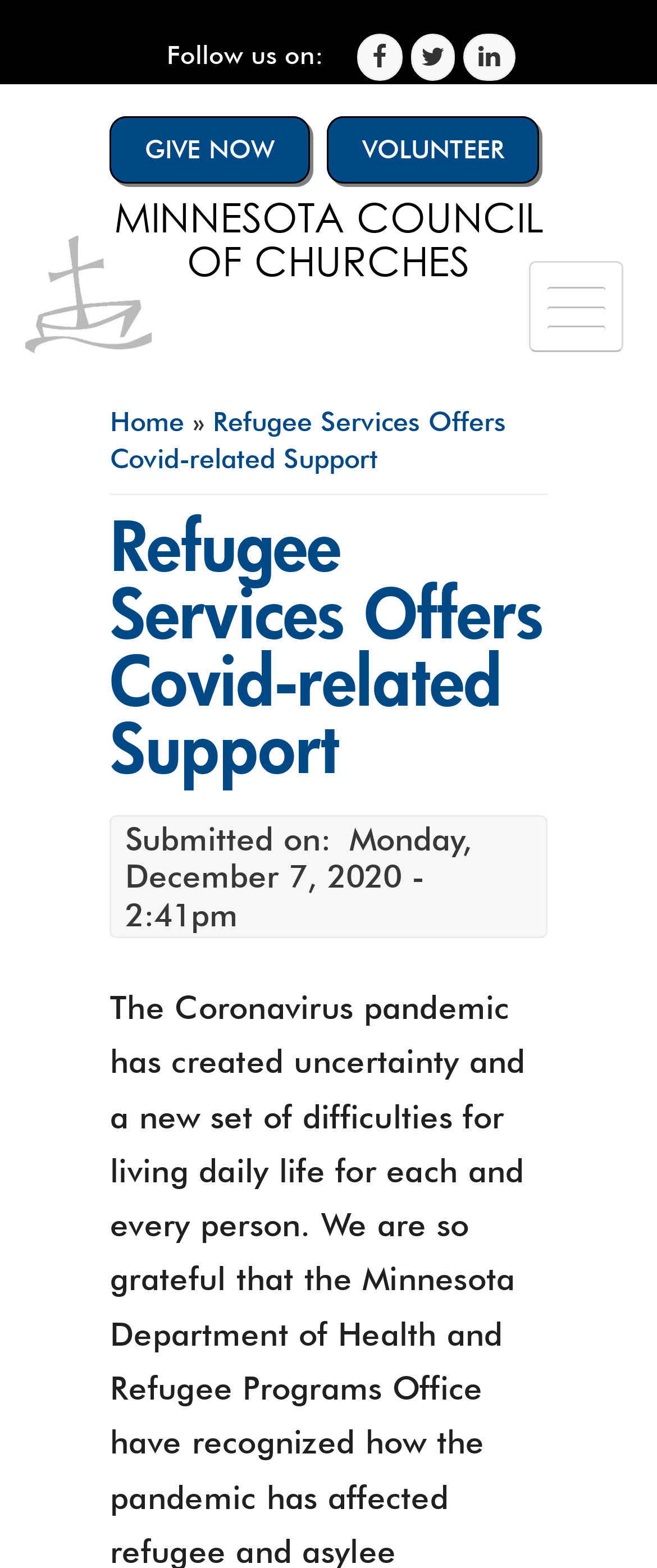Please provide the bounding box coordinate of the region that matches the element description: Skip to main content. Coordinates should be in the format (top-left x, top-left y, bottom-right x, bottom-right y) and all values should be between 0 and 1.

[0.0, 0.0, 0.372, 0.001]